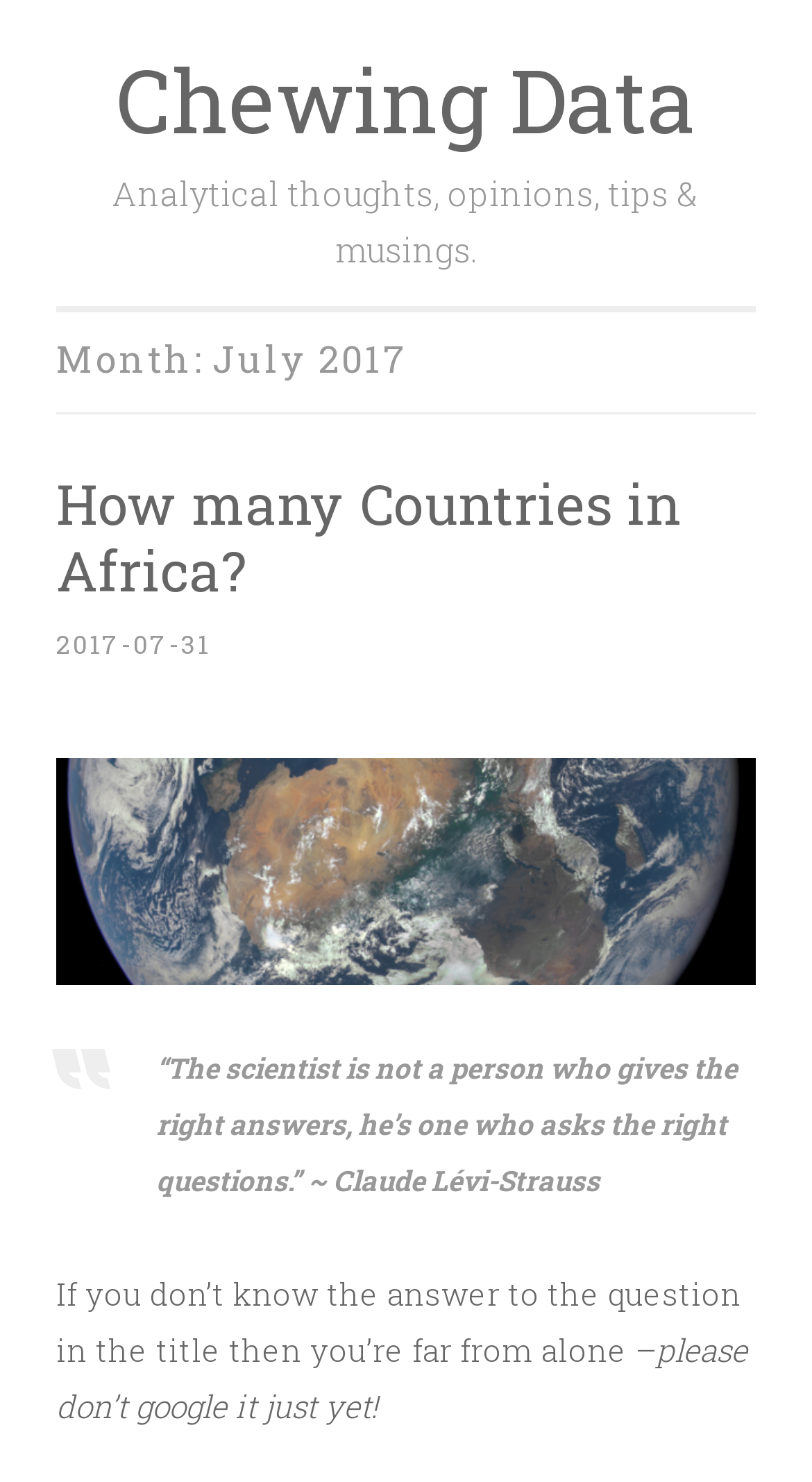Using the information in the image, could you please answer the following question in detail:
What is the topic of the latest article?

The topic of the latest article can be found by looking at the heading element with the text 'How many Countries in Africa?' which is a child element of the header element with the text 'Month: July 2017'.